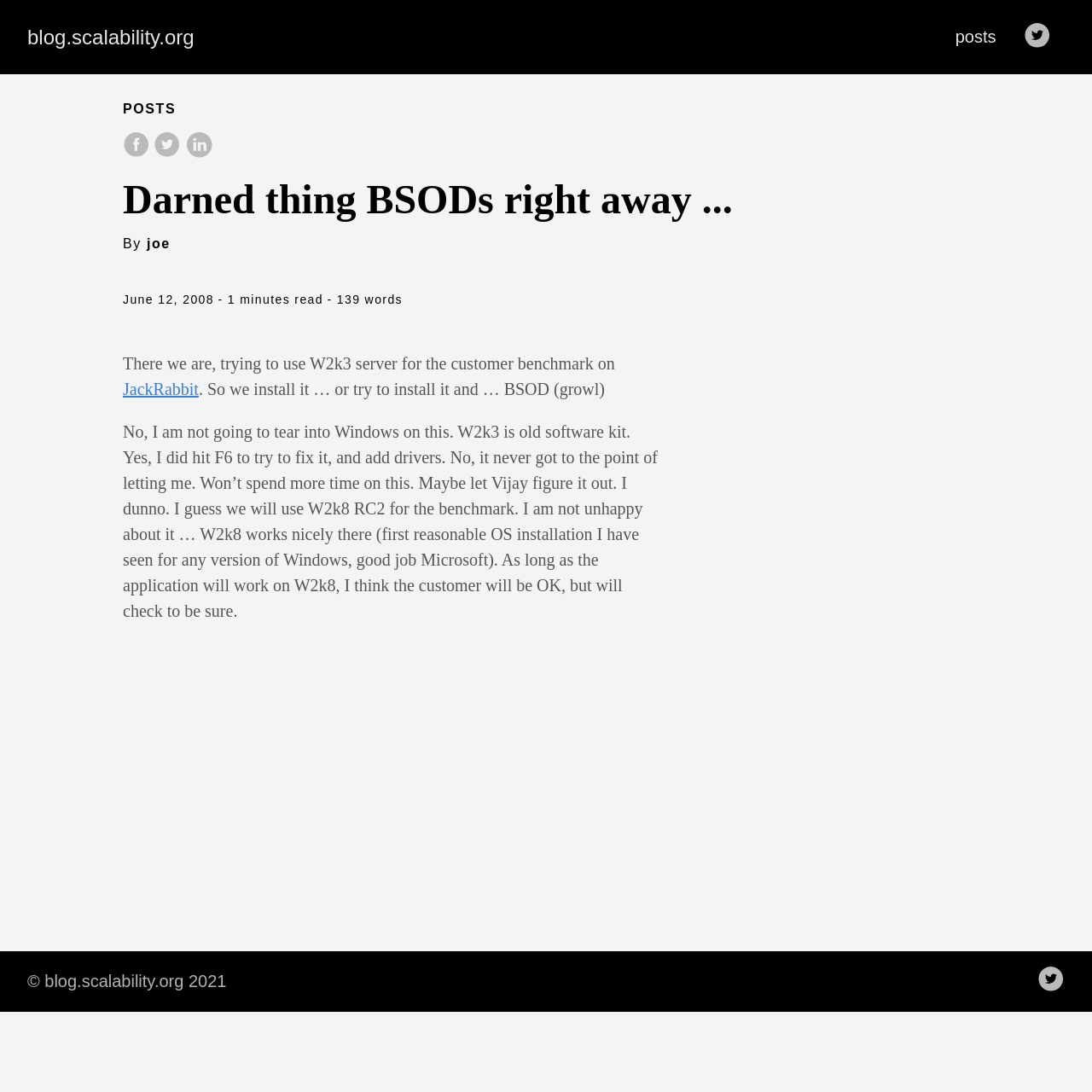Highlight the bounding box coordinates of the region I should click on to meet the following instruction: "View privacy policy".

None